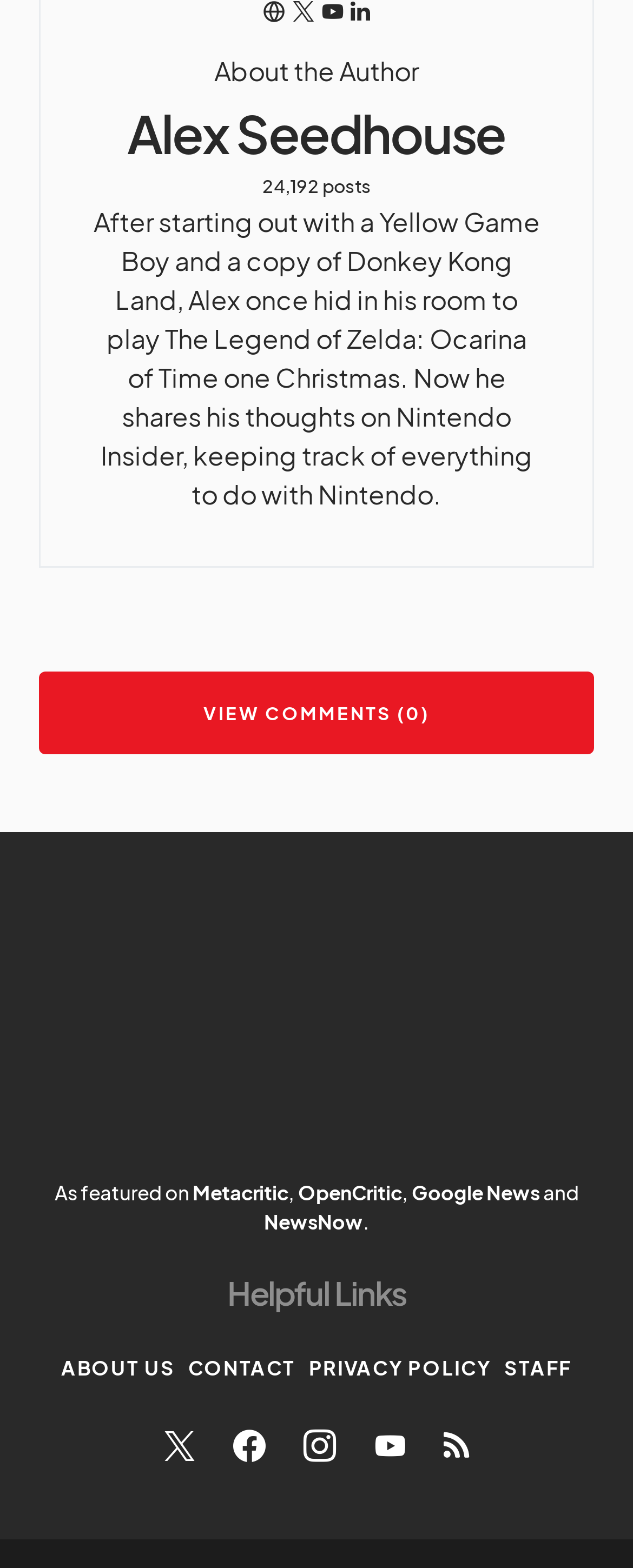Determine the bounding box coordinates of the clickable region to execute the instruction: "Click on Africa". The coordinates should be four float numbers between 0 and 1, denoted as [left, top, right, bottom].

None